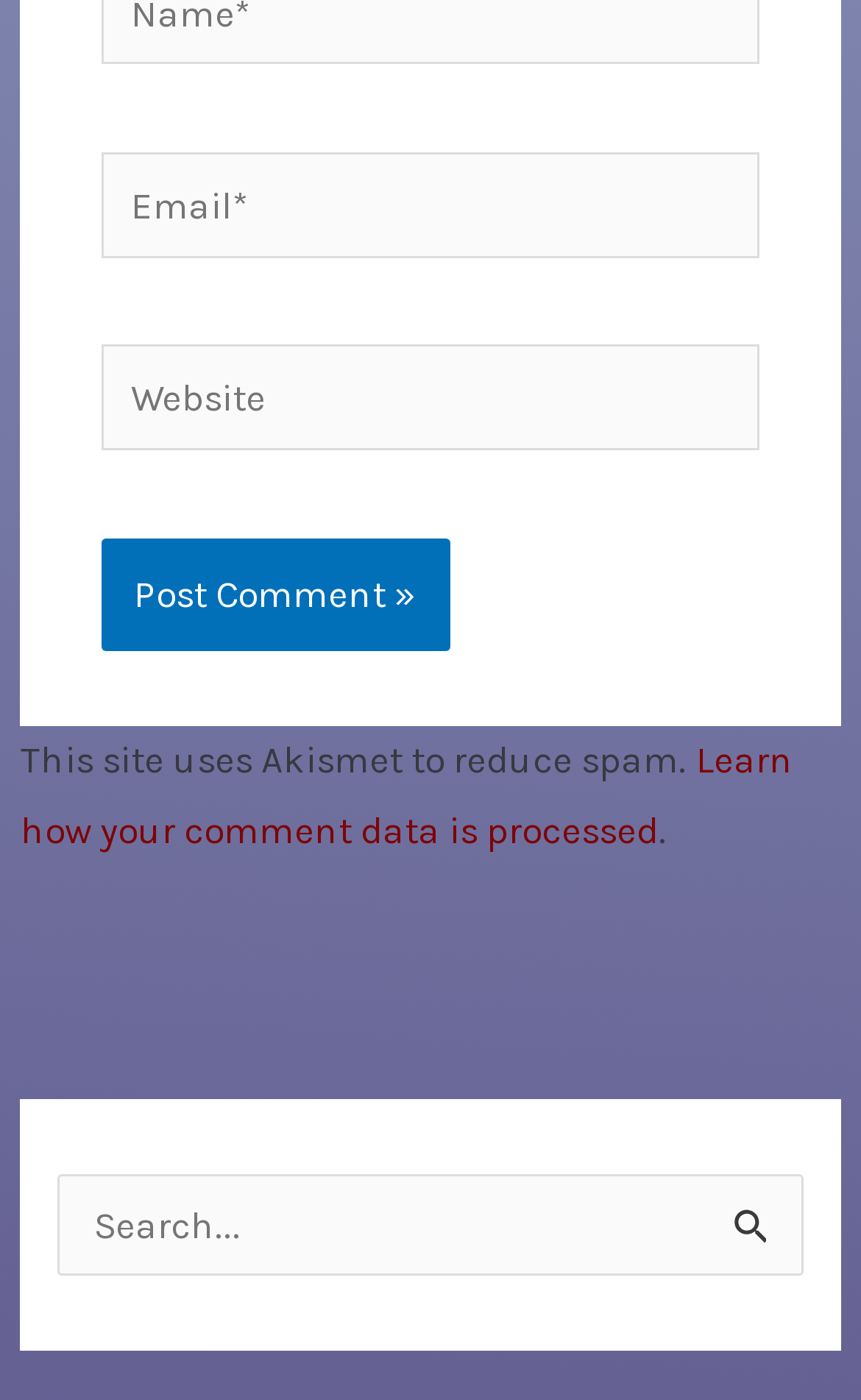What is the purpose of the search box?
From the screenshot, provide a brief answer in one word or phrase.

Search website